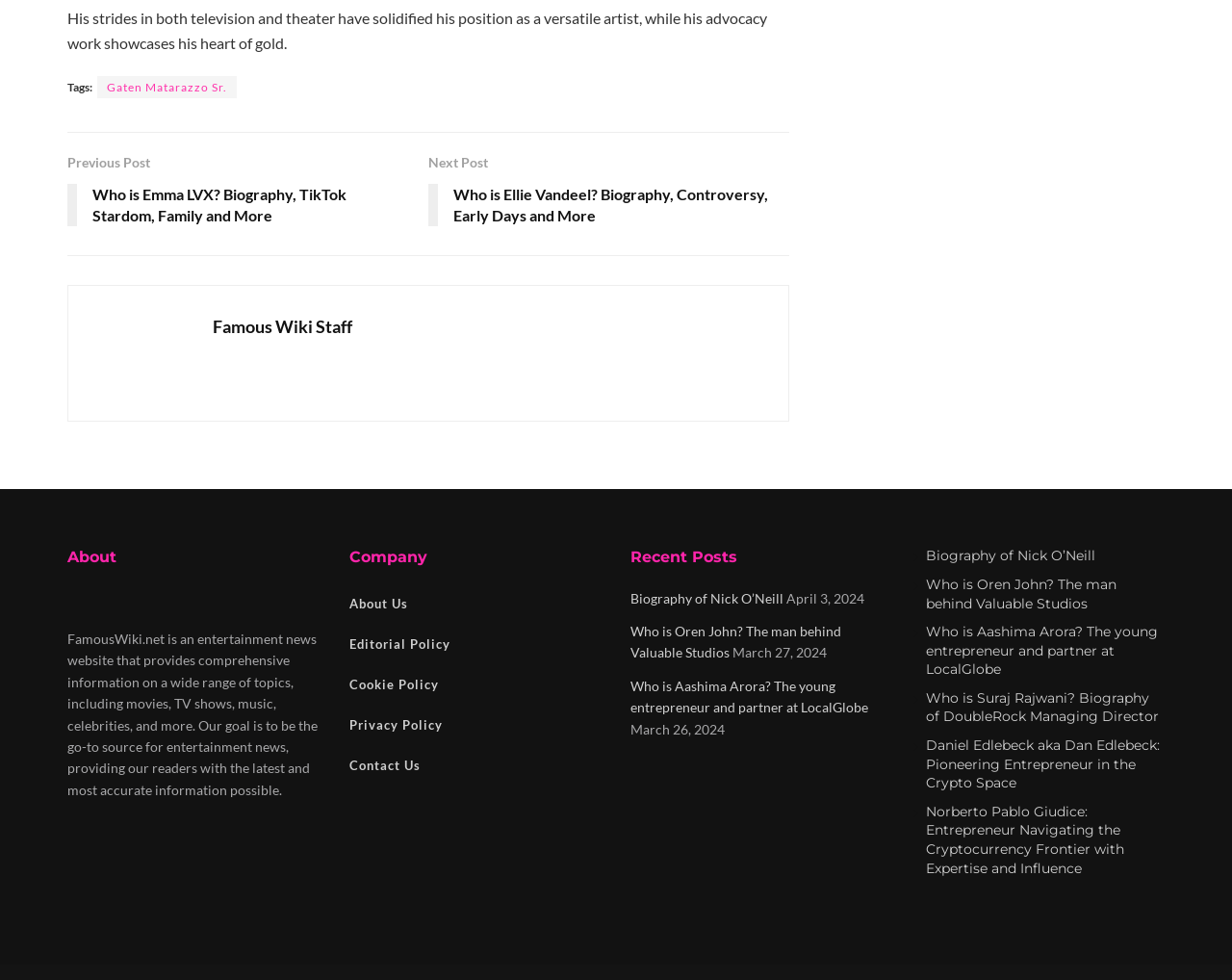What is the position of the image 'Famous Wiki Staff' on the webpage?
Craft a detailed and extensive response to the question.

I found the answer by looking at the bounding box coordinates of the image 'Famous Wiki Staff' and the heading 'Famous Wiki Staff', which suggests that the image is above the heading.